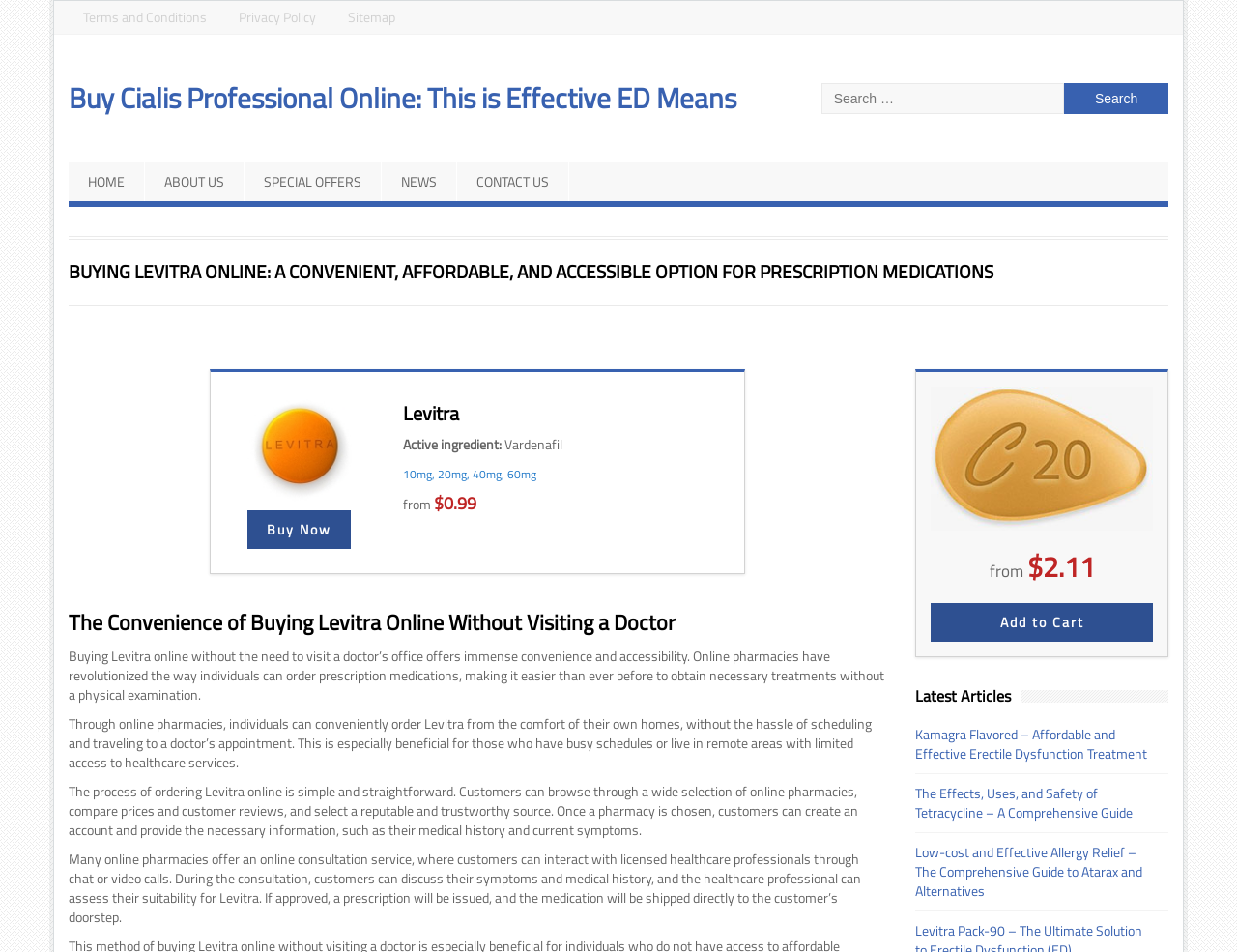Determine the bounding box coordinates of the clickable region to follow the instruction: "Learn about Kamagra Flavored".

[0.74, 0.762, 0.929, 0.802]